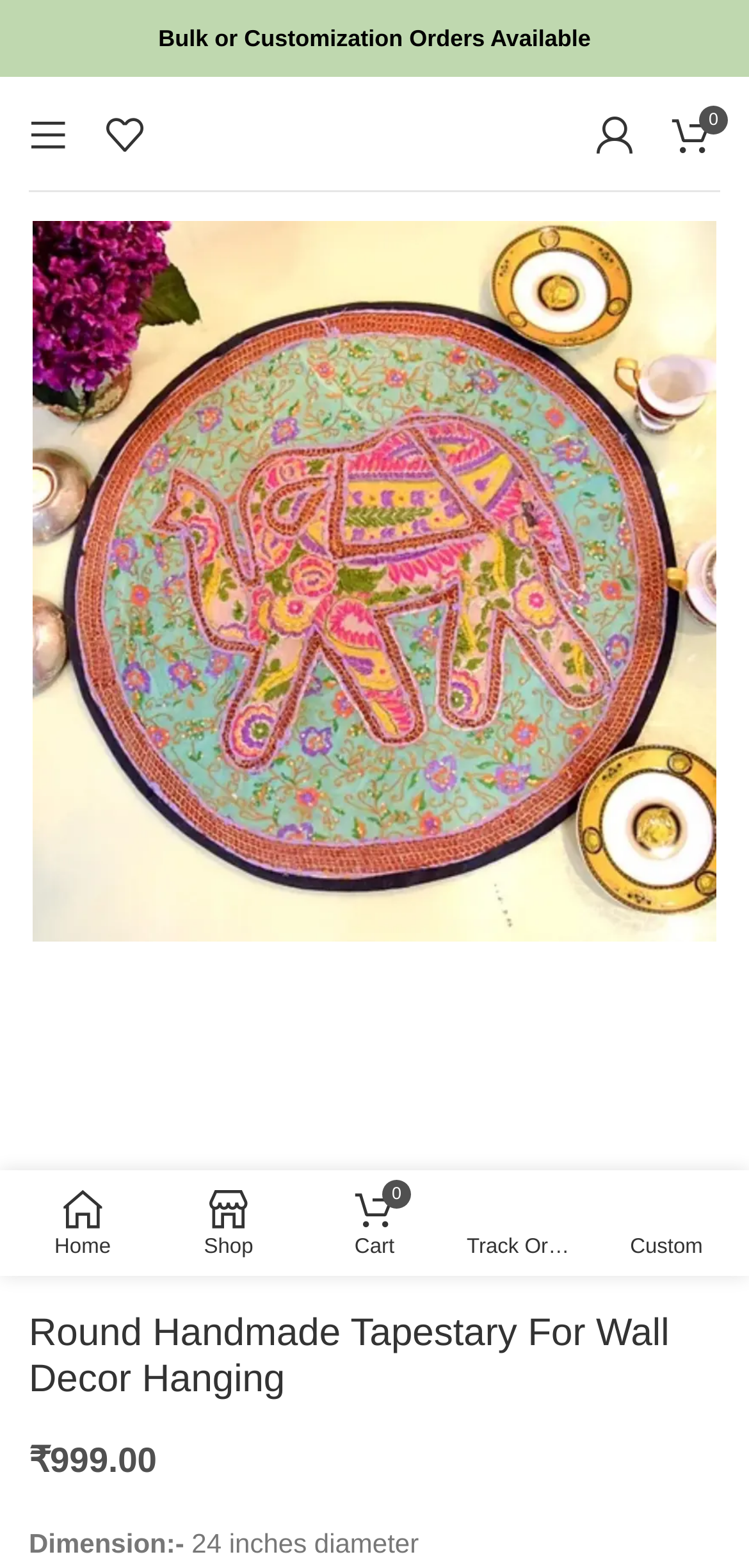Provide the bounding box coordinates of the HTML element described as: "0 items Cart". The bounding box coordinates should be four float numbers between 0 and 1, i.e., [left, top, right, bottom].

[0.403, 0.752, 0.597, 0.808]